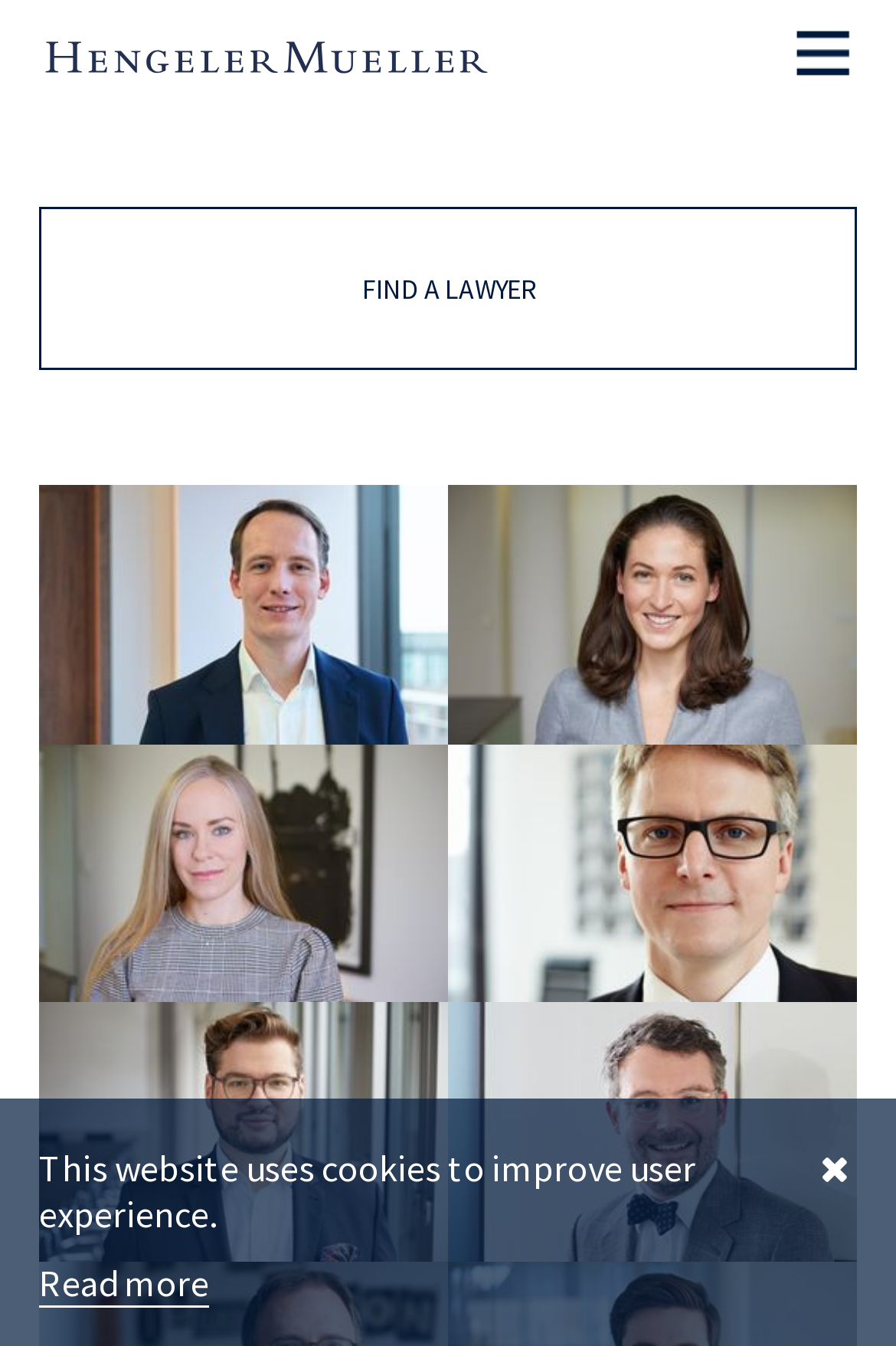Please specify the bounding box coordinates of the clickable region necessary for completing the following instruction: "Read more about cookies". The coordinates must consist of four float numbers between 0 and 1, i.e., [left, top, right, bottom].

[0.044, 0.936, 0.233, 0.972]